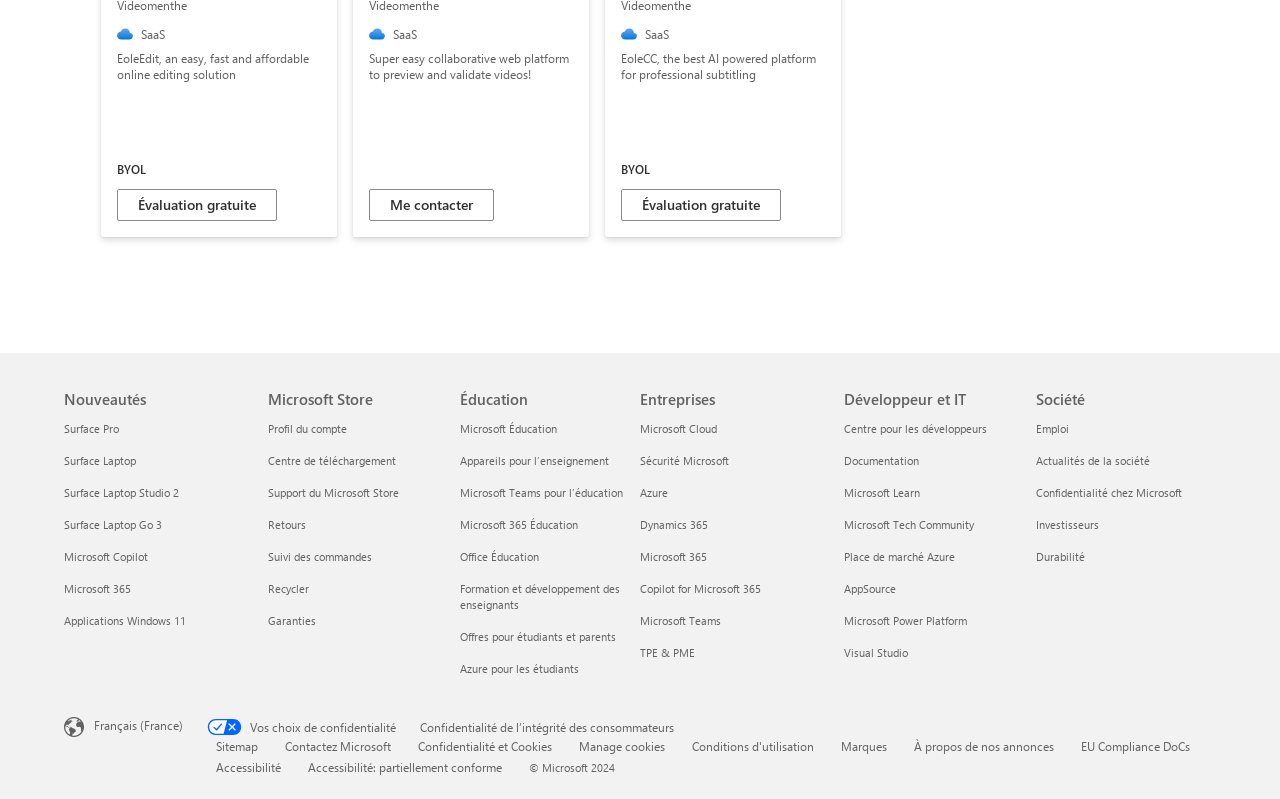What is the topic of the 'Nouveautés' section?
Based on the visual information, provide a detailed and comprehensive answer.

The 'Nouveautés' section appears to be a list of links to news articles or updates about various Microsoft products, such as Surface Pro and Microsoft 365. This suggests that the topic of this section is news or updates.